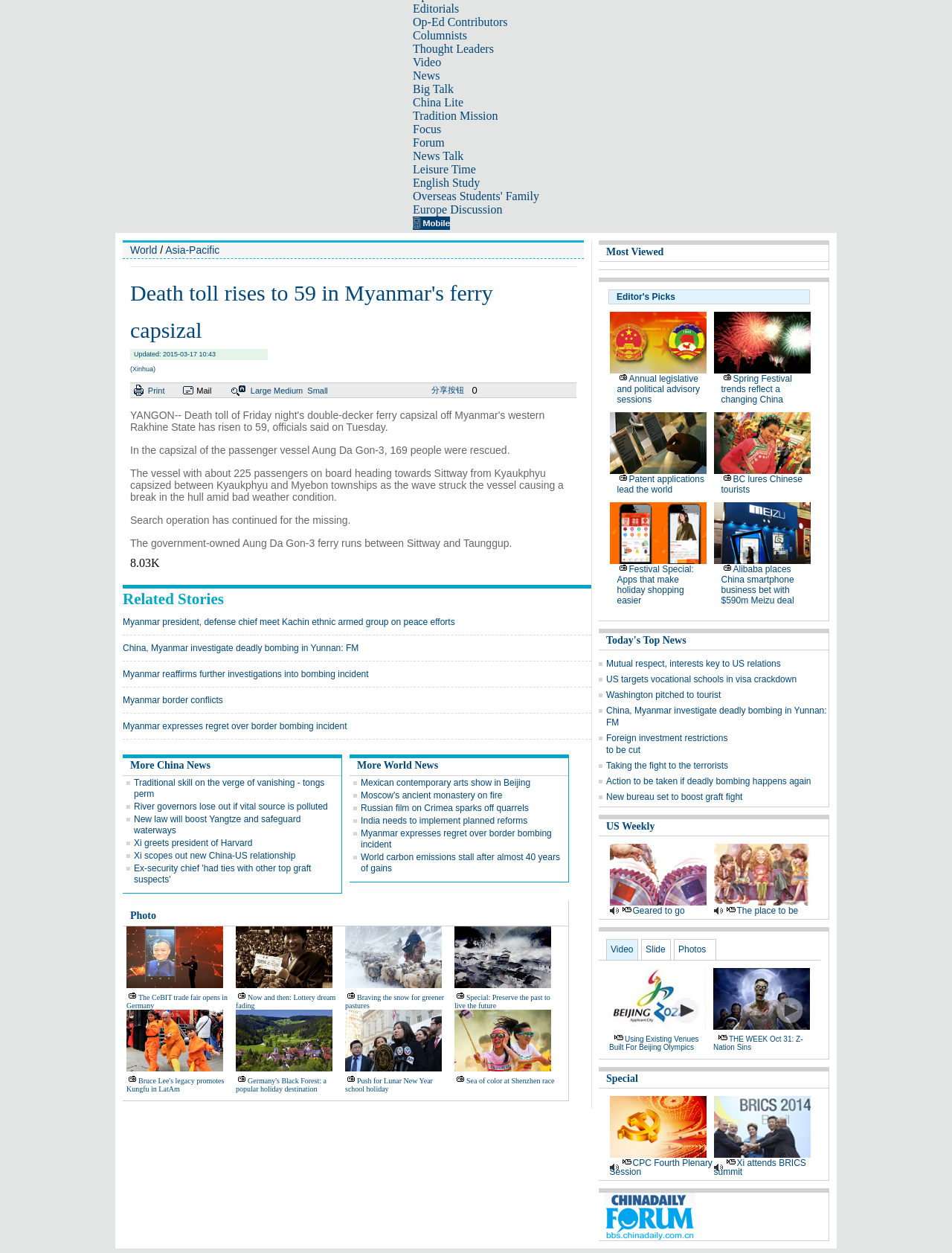How many people were rescued from the ferry?
Your answer should be a single word or phrase derived from the screenshot.

169